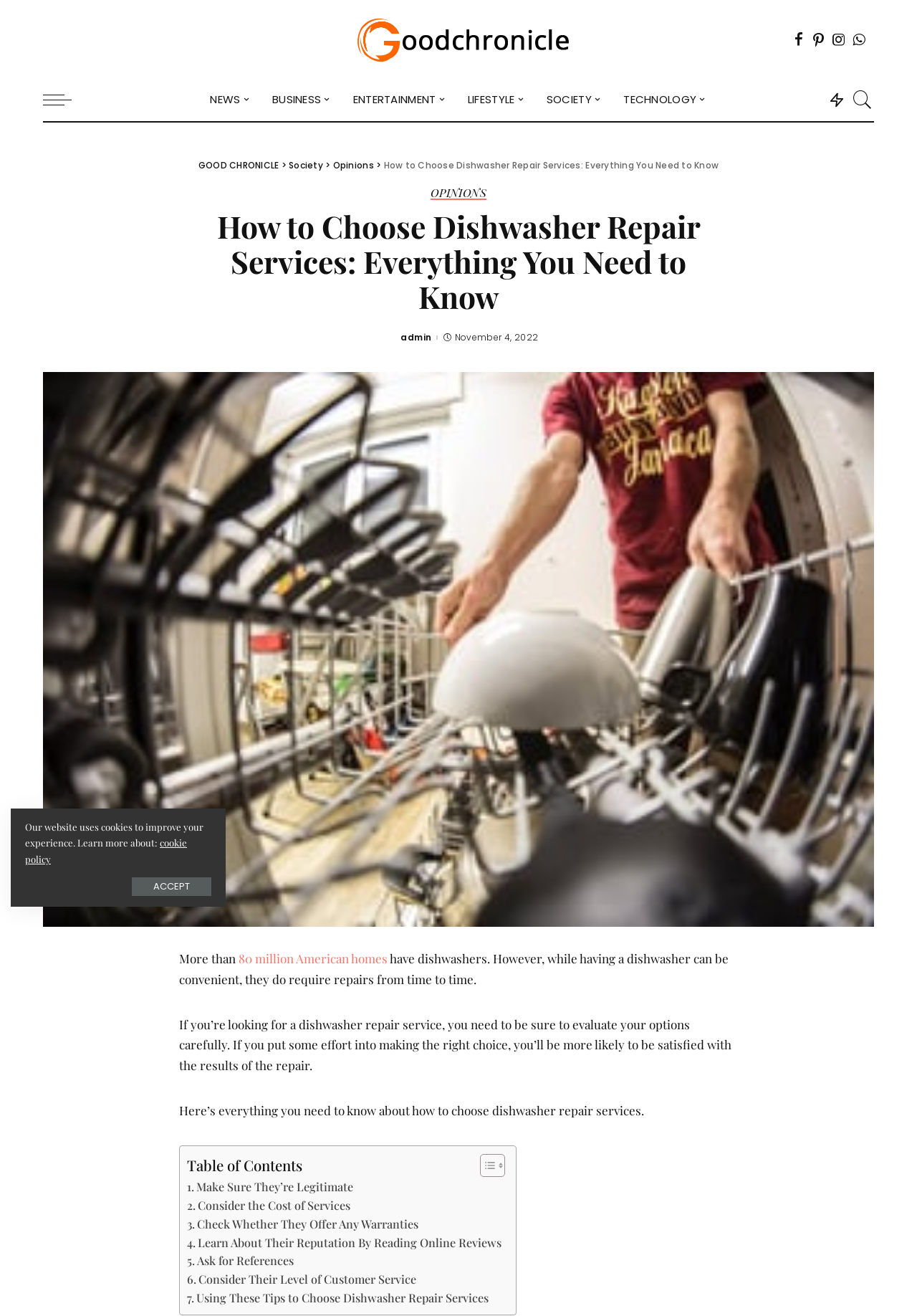Extract the main heading from the webpage content.

How to Choose Dishwasher Repair Services: Everything You Need to Know